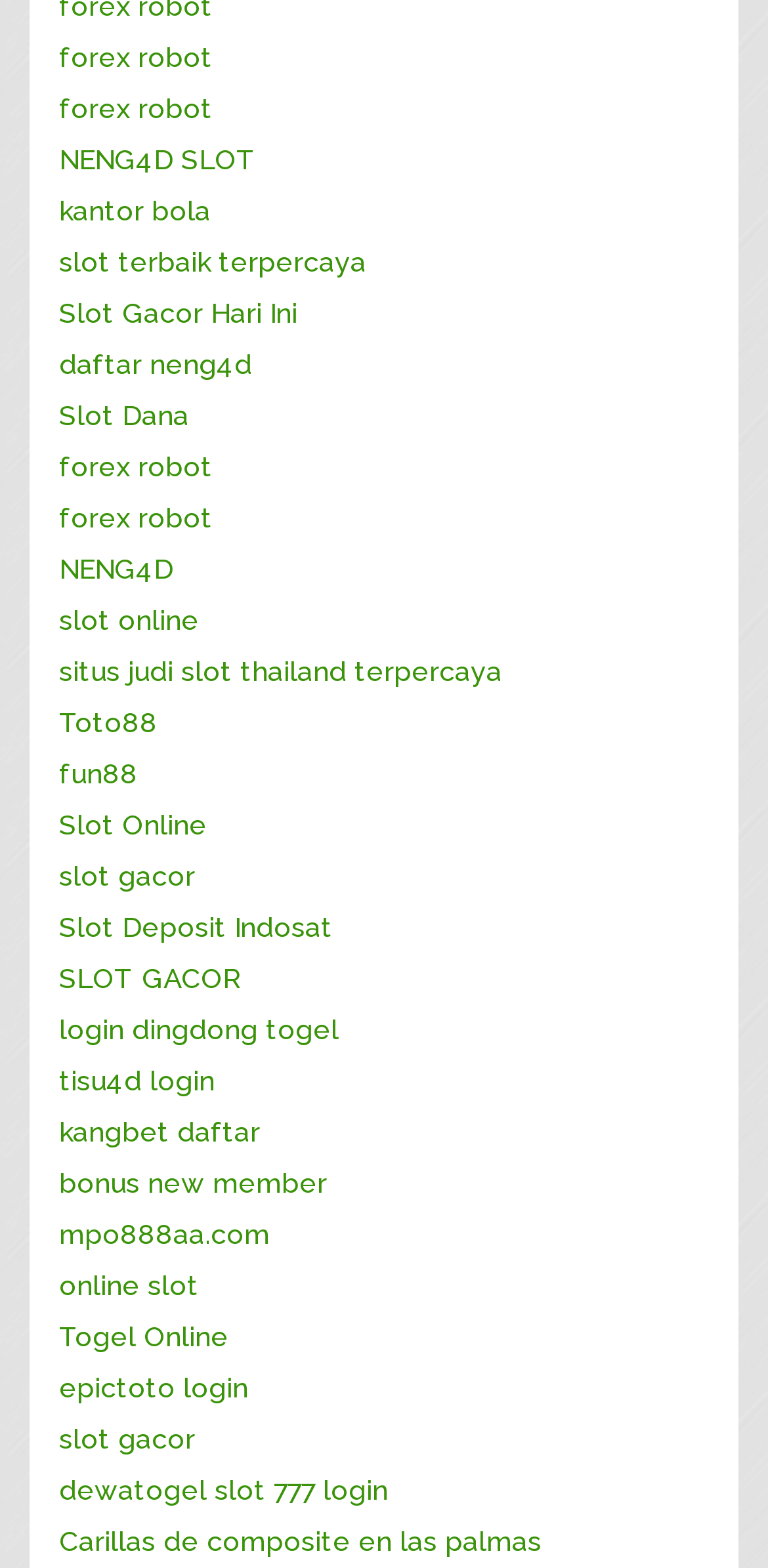Pinpoint the bounding box coordinates of the element that must be clicked to accomplish the following instruction: "visit NENG4D SLOT". The coordinates should be in the format of four float numbers between 0 and 1, i.e., [left, top, right, bottom].

[0.077, 0.092, 0.333, 0.112]